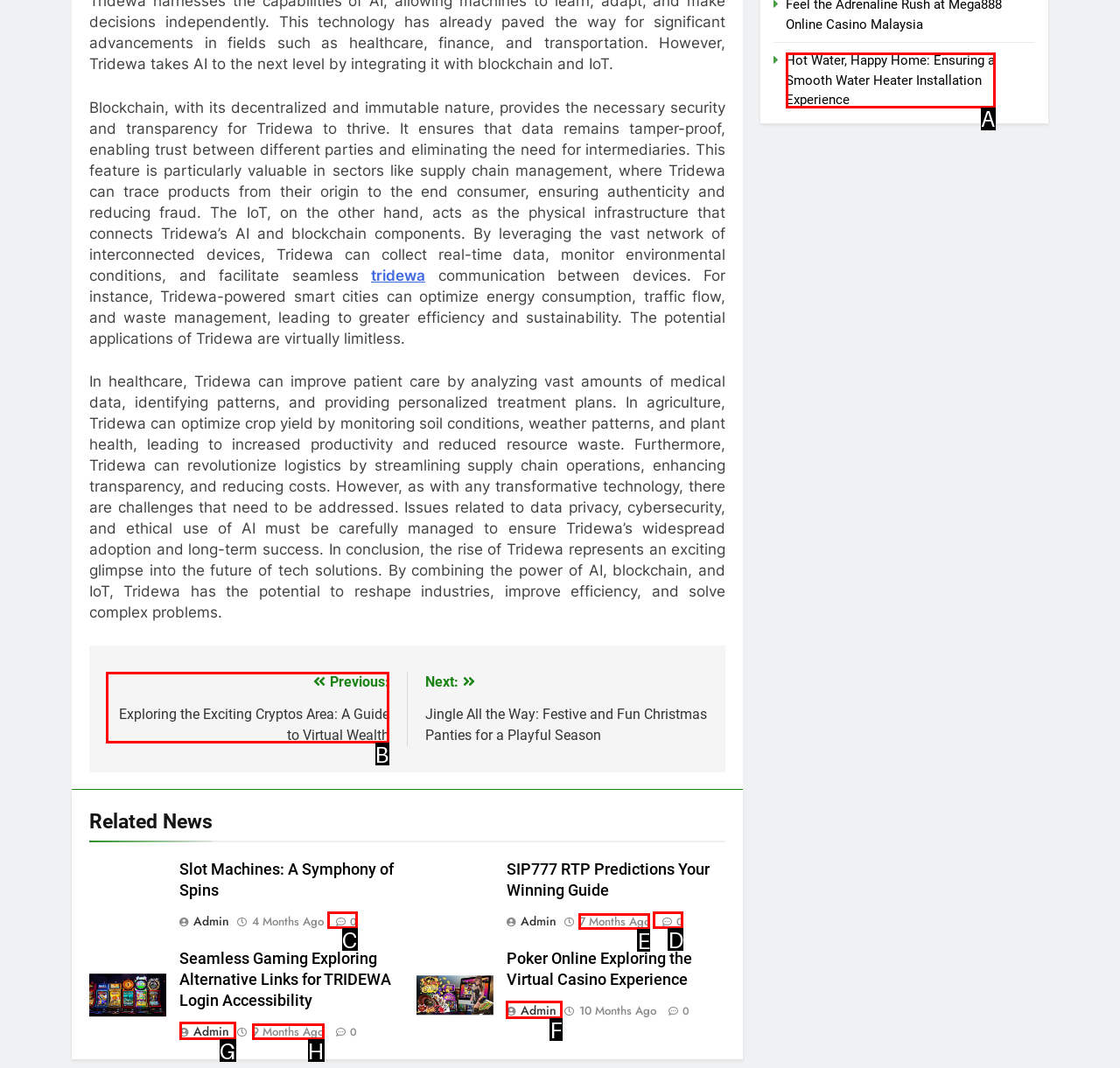Identify the correct letter of the UI element to click for this task: Go to the previous post
Respond with the letter from the listed options.

B